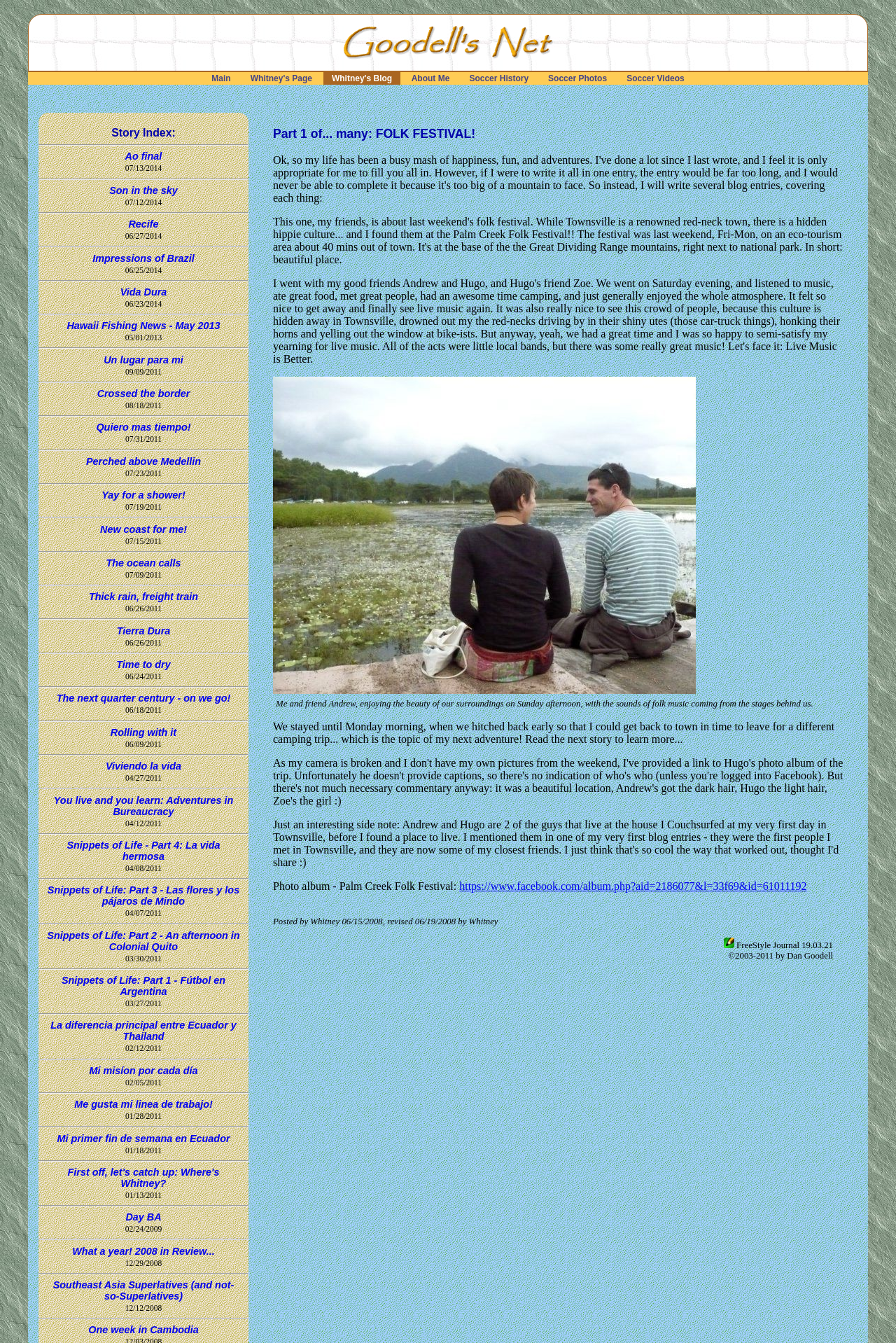Identify the bounding box coordinates of the HTML element based on this description: "Mi misíon por cada día".

[0.1, 0.793, 0.221, 0.801]